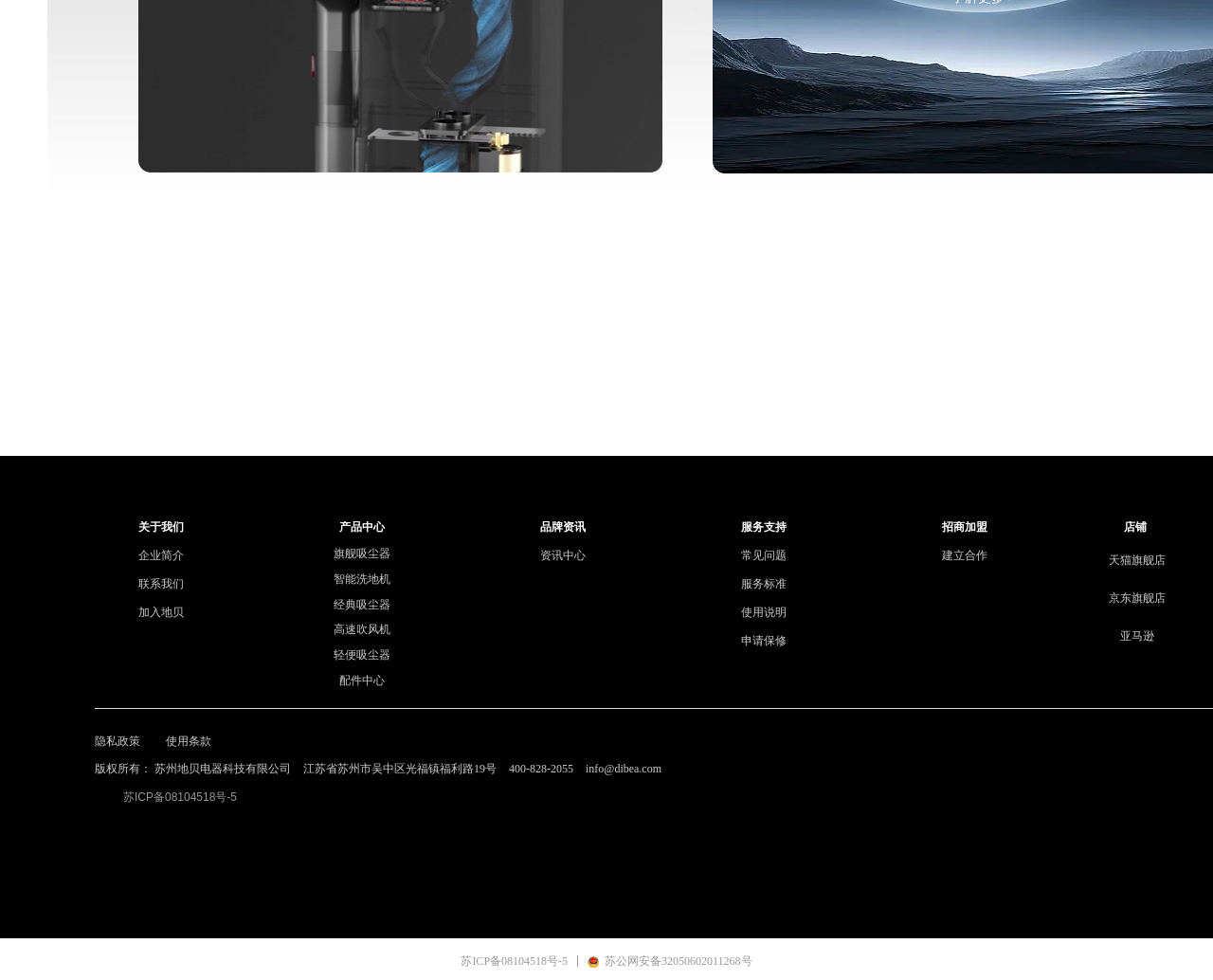Provide a thorough and detailed response to the question by examining the image: 
How many categories are there in the top navigation bar?

I counted the number of categories in the top navigation bar, which are '关于我们', '产品中心', '品牌资讯', '服务支持', and '招商加盟'.